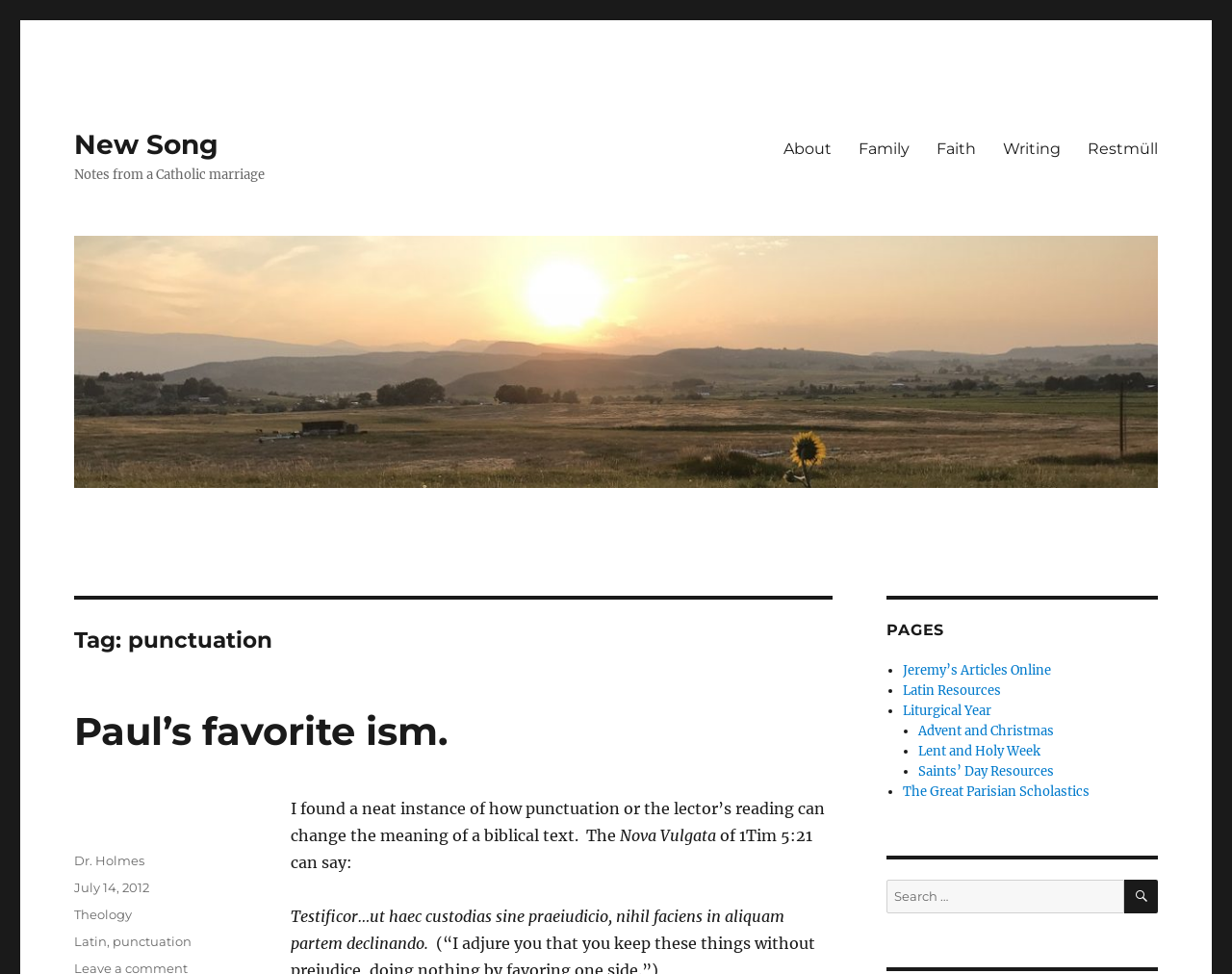Specify the bounding box coordinates of the region I need to click to perform the following instruction: "Check the 'Theology' category". The coordinates must be four float numbers in the range of 0 to 1, i.e., [left, top, right, bottom].

[0.06, 0.931, 0.107, 0.946]